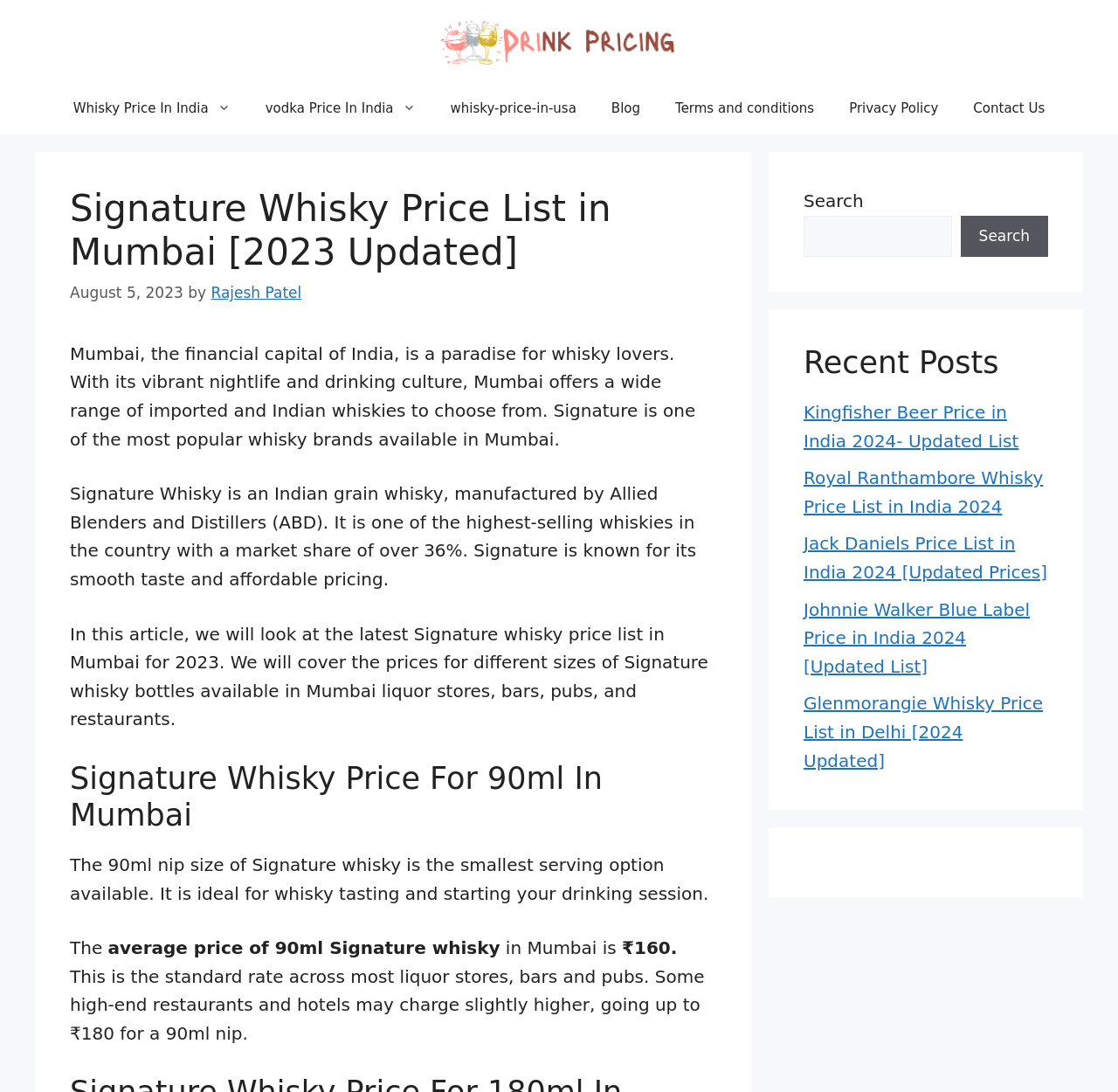Can you determine the main header of this webpage?

Signature Whisky Price List in Mumbai [2023 Updated]